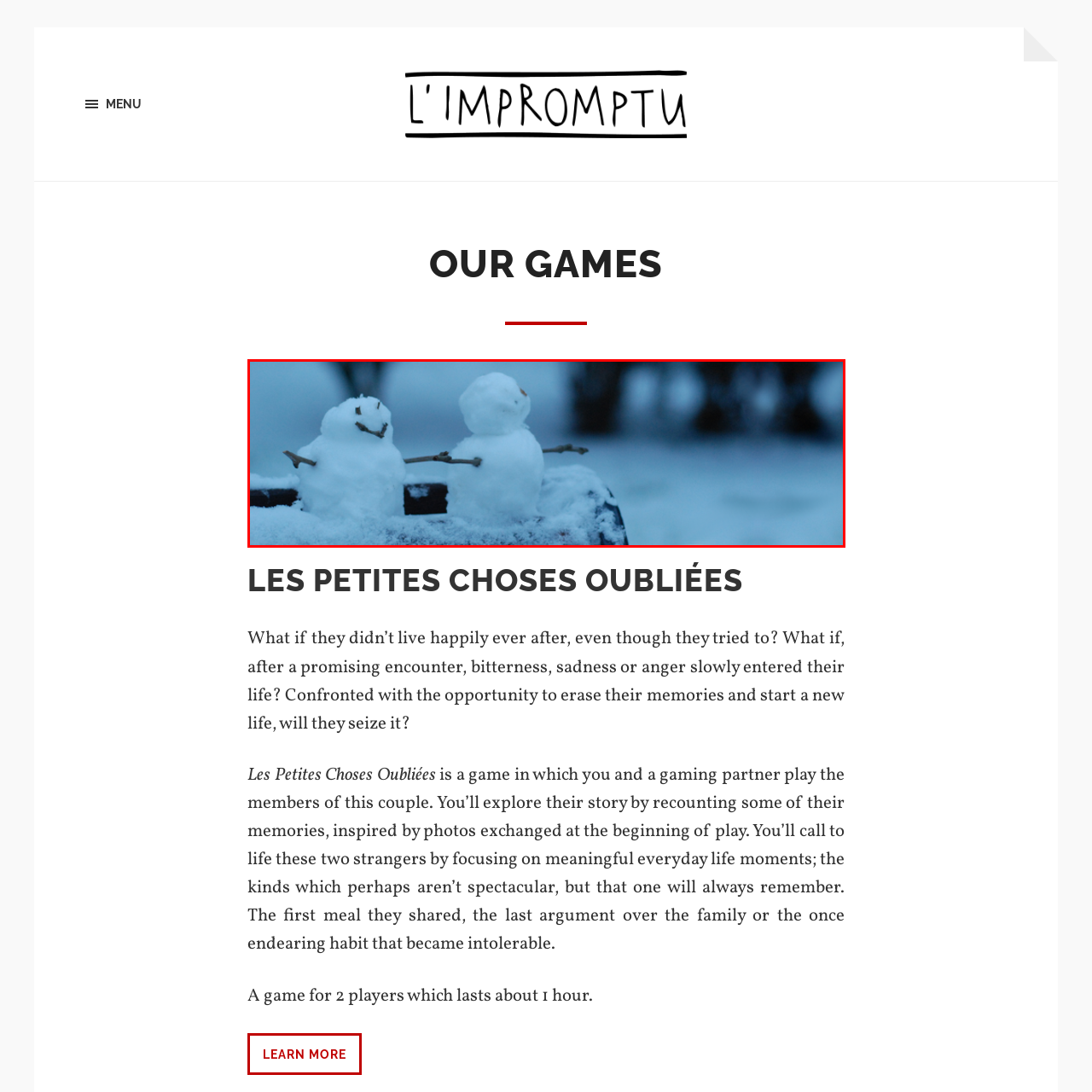Observe the image enclosed by the red border and respond to the subsequent question with a one-word or short phrase:
What is the atmosphere created by the soft, diffused light?

Tranquil and magical